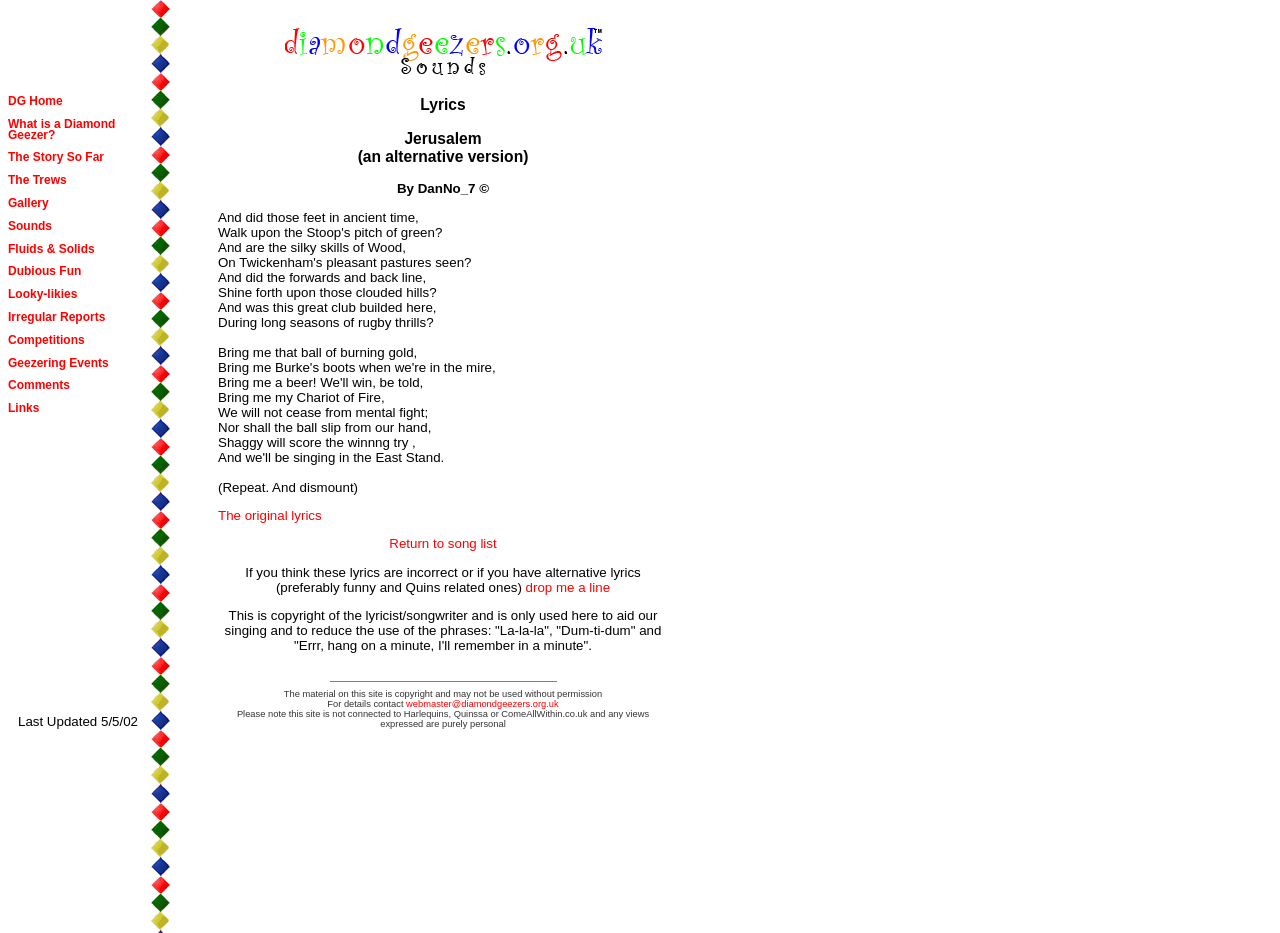Locate the bounding box coordinates of the element that needs to be clicked to carry out the instruction: "Click on the 'What is a Diamond Geezer?' link". The coordinates should be given as four float numbers ranging from 0 to 1, i.e., [left, top, right, bottom].

[0.006, 0.125, 0.09, 0.152]